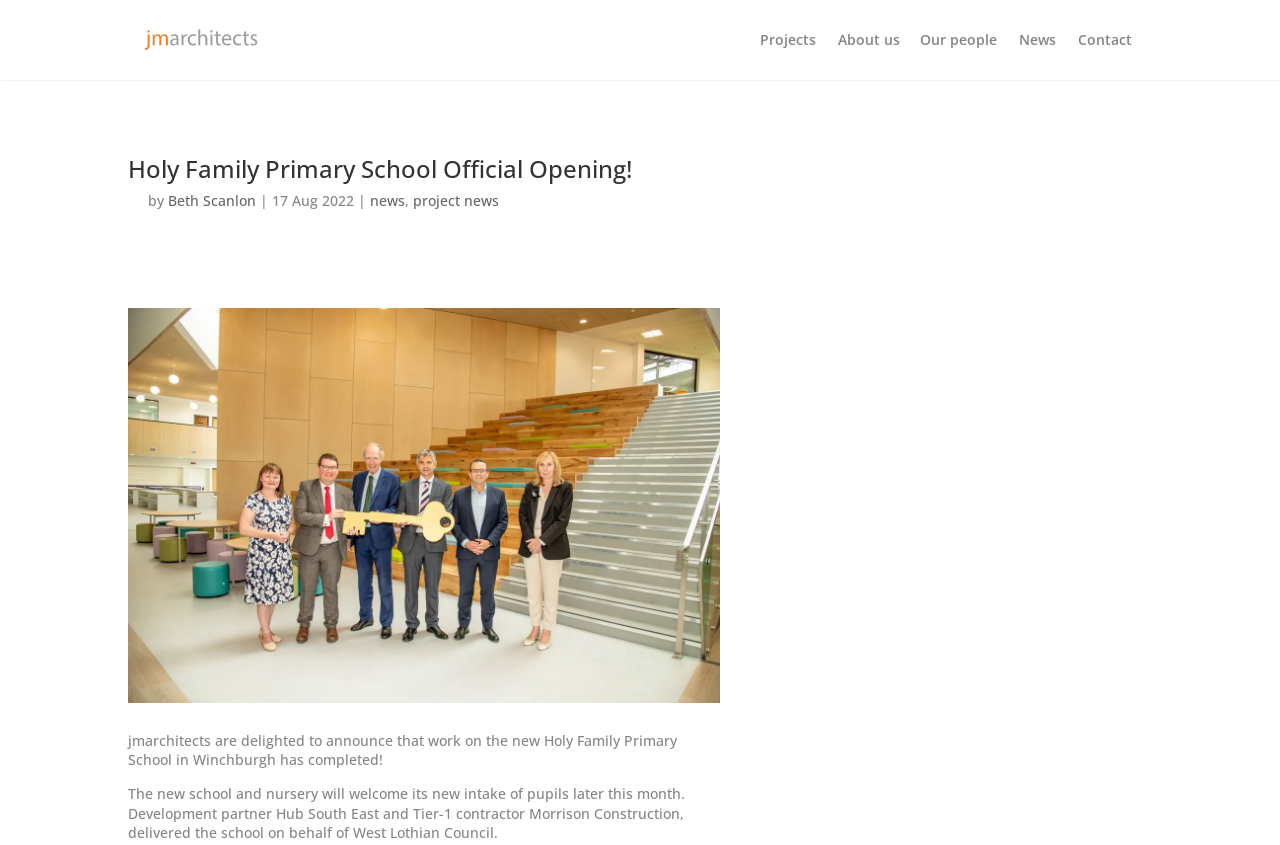What is the name of the council mentioned?
Using the visual information, respond with a single word or phrase.

West Lothian Council